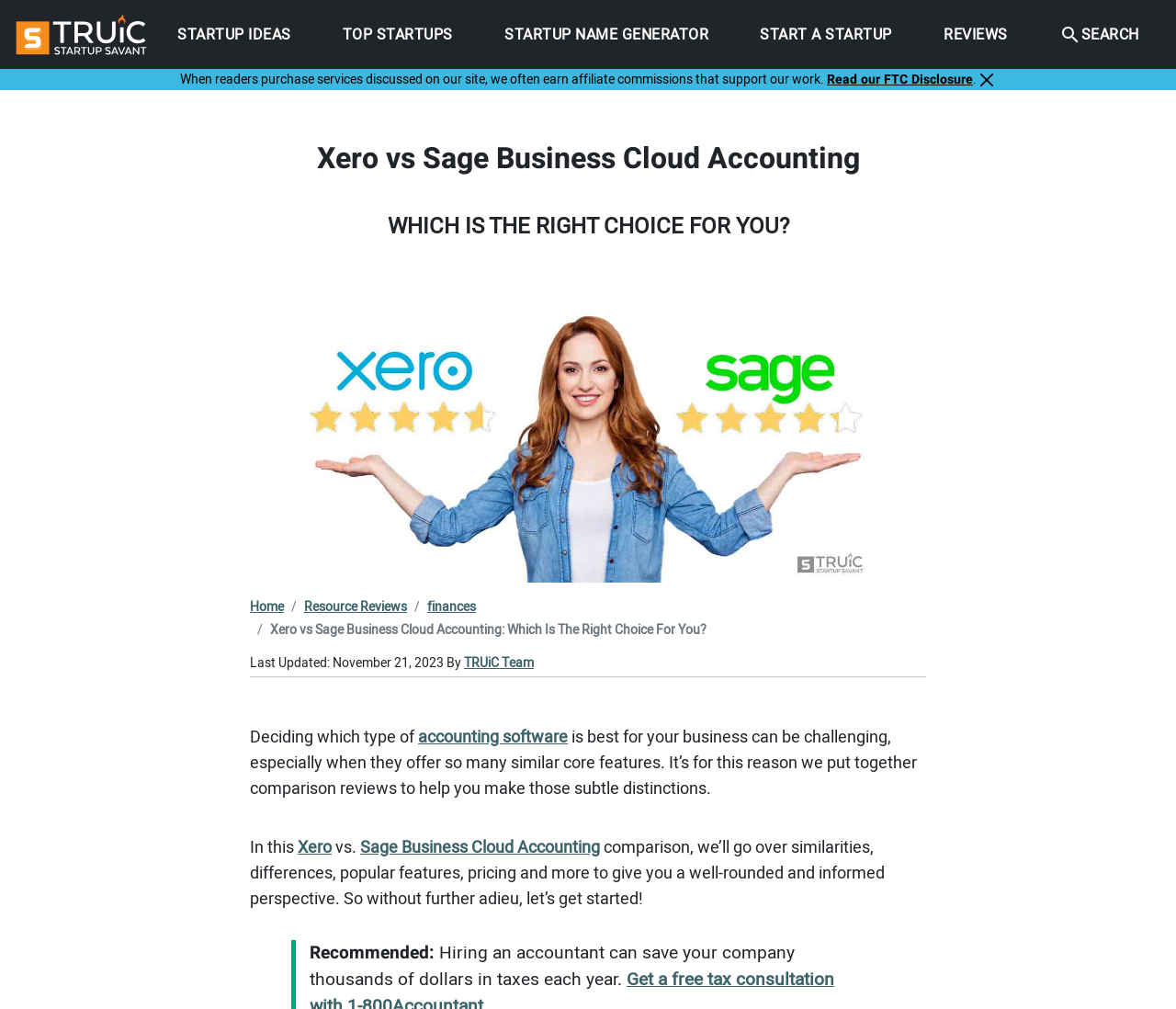Please identify the bounding box coordinates of the area I need to click to accomplish the following instruction: "Click the 'SEARCH' link".

[0.894, 0.0, 0.975, 0.069]